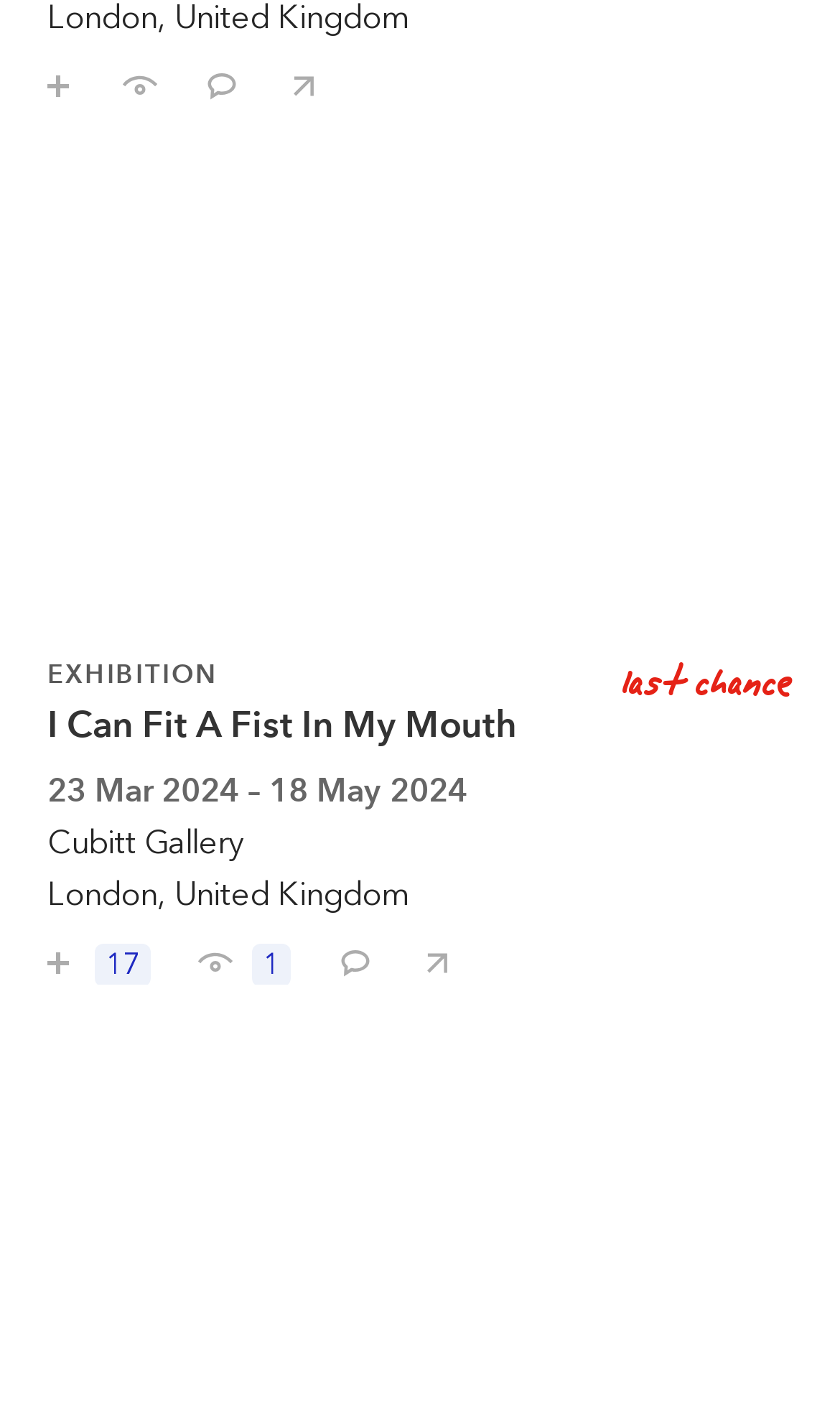Point out the bounding box coordinates of the section to click in order to follow this instruction: "View more news items".

None